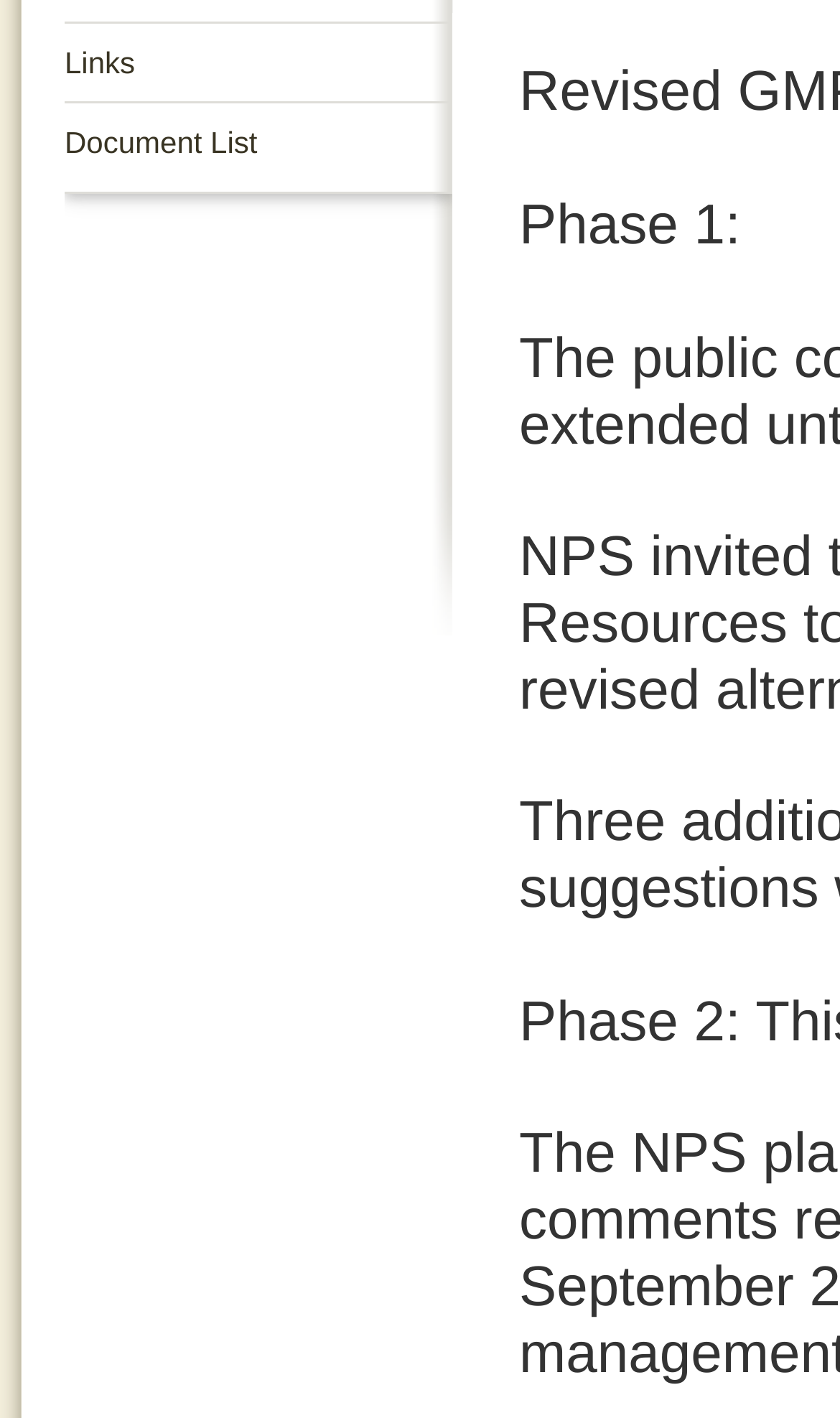Locate the bounding box coordinates of the UI element described by: "Document List". The bounding box coordinates should consist of four float numbers between 0 and 1, i.e., [left, top, right, bottom].

[0.077, 0.087, 0.538, 0.114]